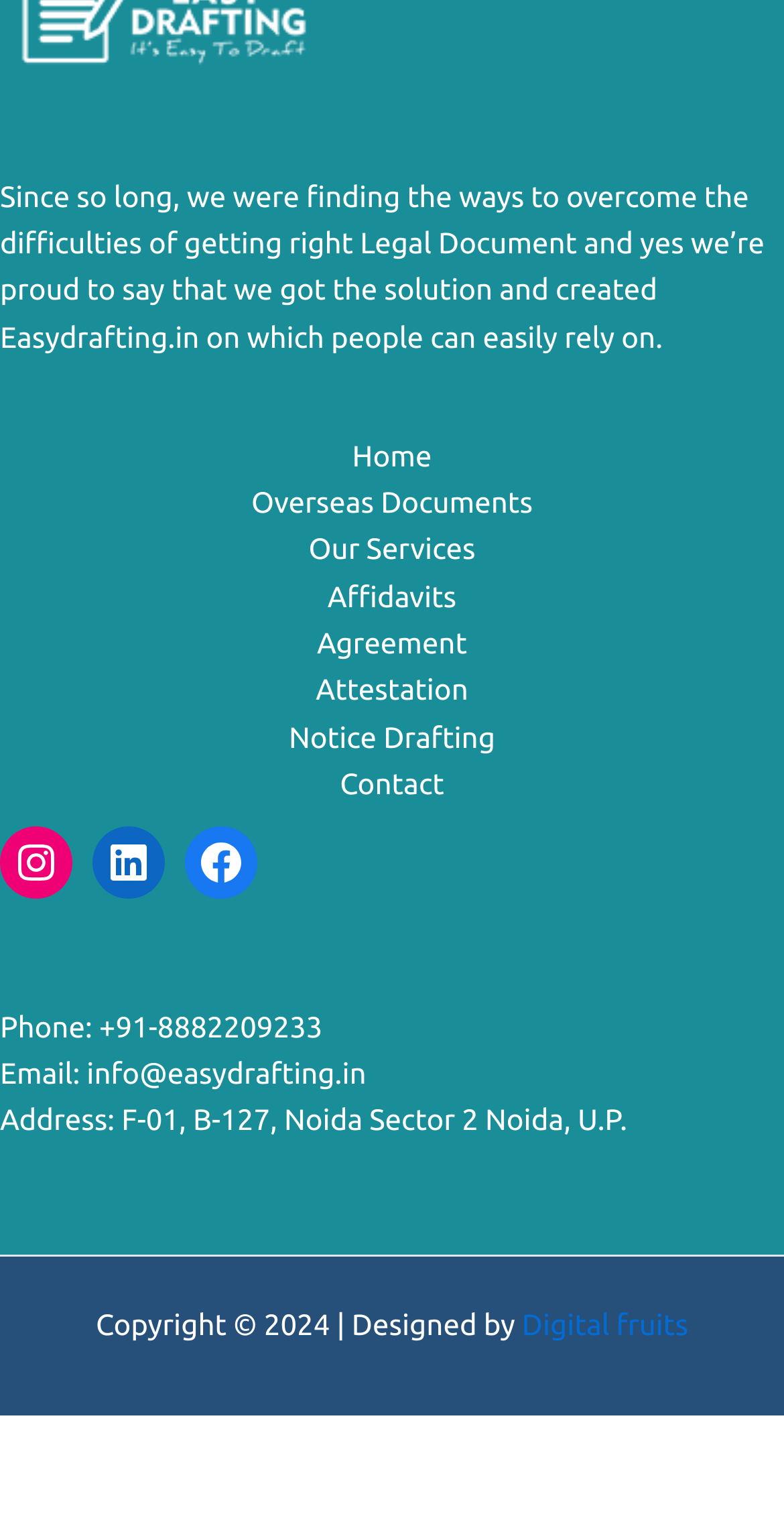Identify the bounding box coordinates of the area that should be clicked in order to complete the given instruction: "Follow on Instagram". The bounding box coordinates should be four float numbers between 0 and 1, i.e., [left, top, right, bottom].

[0.0, 0.546, 0.092, 0.593]